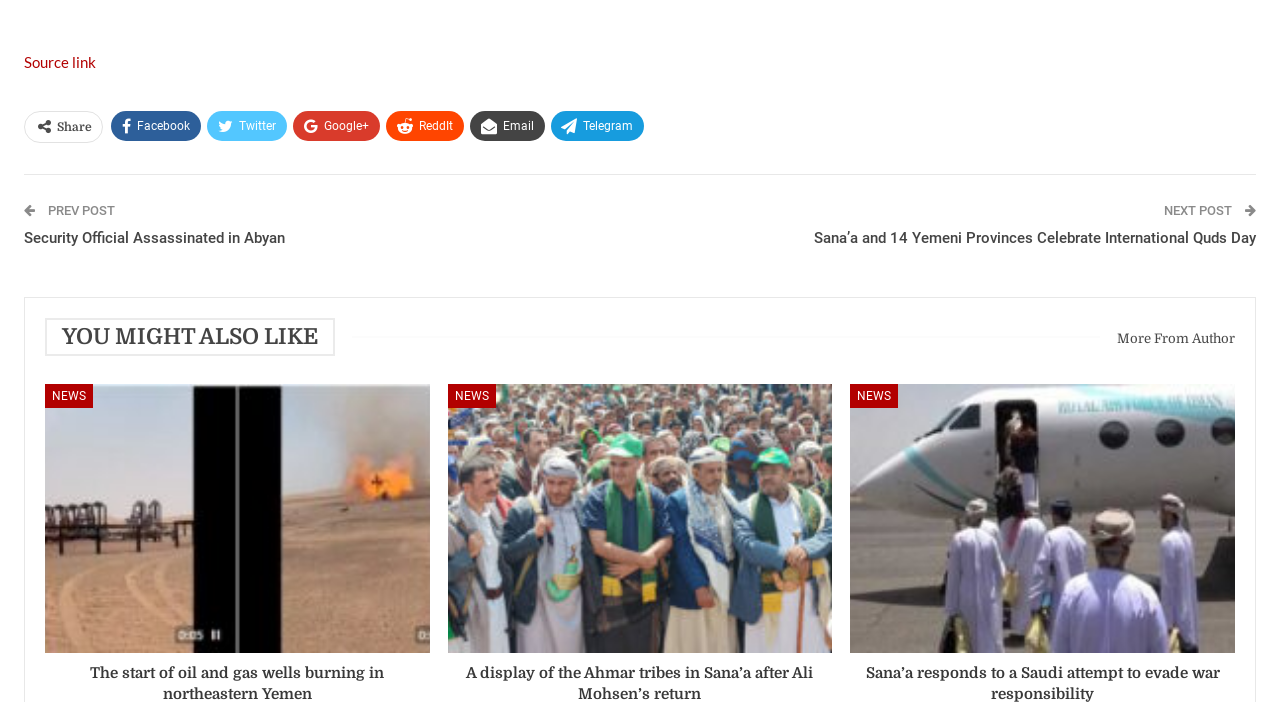Show me the bounding box coordinates of the clickable region to achieve the task as per the instruction: "Check more from author".

[0.859, 0.453, 0.965, 0.512]